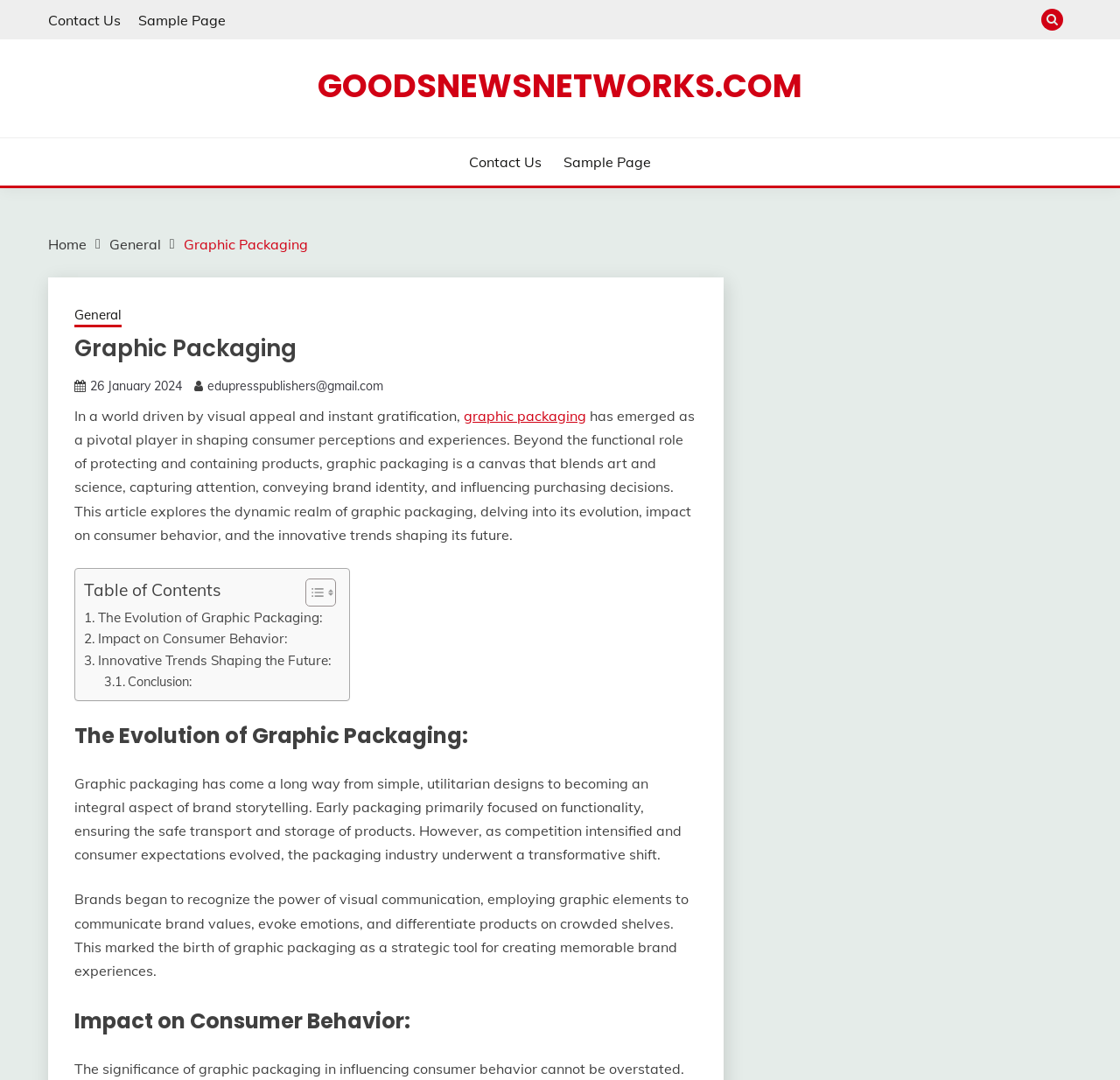Bounding box coordinates are specified in the format (top-left x, top-left y, bottom-right x, bottom-right y). All values are floating point numbers bounded between 0 and 1. Please provide the bounding box coordinate of the region this sentence describes: The Evolution of Graphic Packaging:

[0.075, 0.562, 0.288, 0.582]